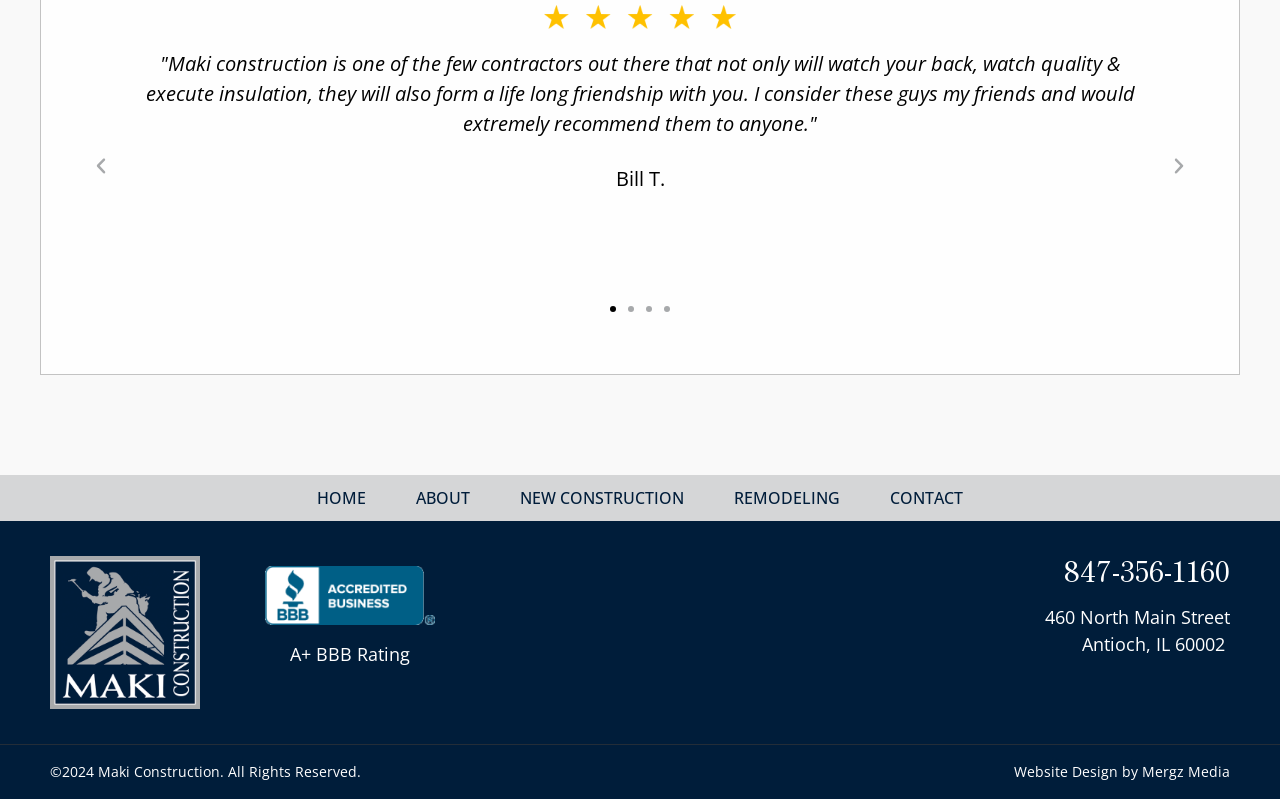Please find the bounding box coordinates of the element that must be clicked to perform the given instruction: "Go to the previous slide". The coordinates should be four float numbers from 0 to 1, i.e., [left, top, right, bottom].

[0.071, 0.196, 0.087, 0.221]